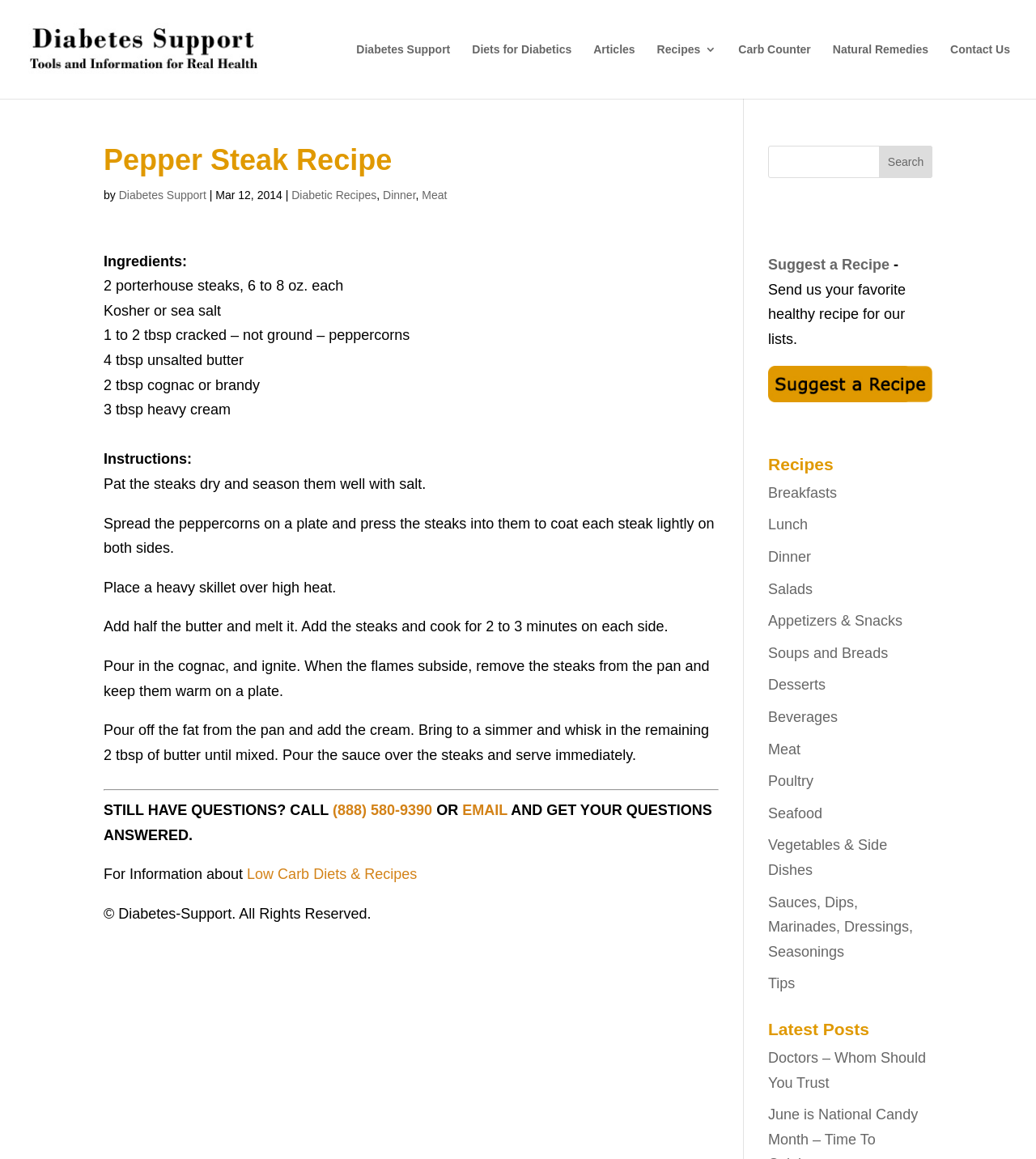How many links are there in the top navigation menu?
Based on the image, please offer an in-depth response to the question.

I counted the number of link elements that are direct children of the root element and have y1 coordinates between 0.038 and 0.085, which indicates they are in the top navigation menu.